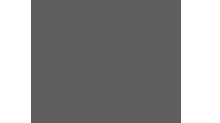What type of fiction is the book related to?
Please ensure your answer to the question is detailed and covers all necessary aspects.

The artwork or cover of the book is designed to capture the genre and themes of the book, which is mentioned in the context of literary content on the webpage, and it is likely to be visually appealing to readers interested in science fiction or speculative fiction.